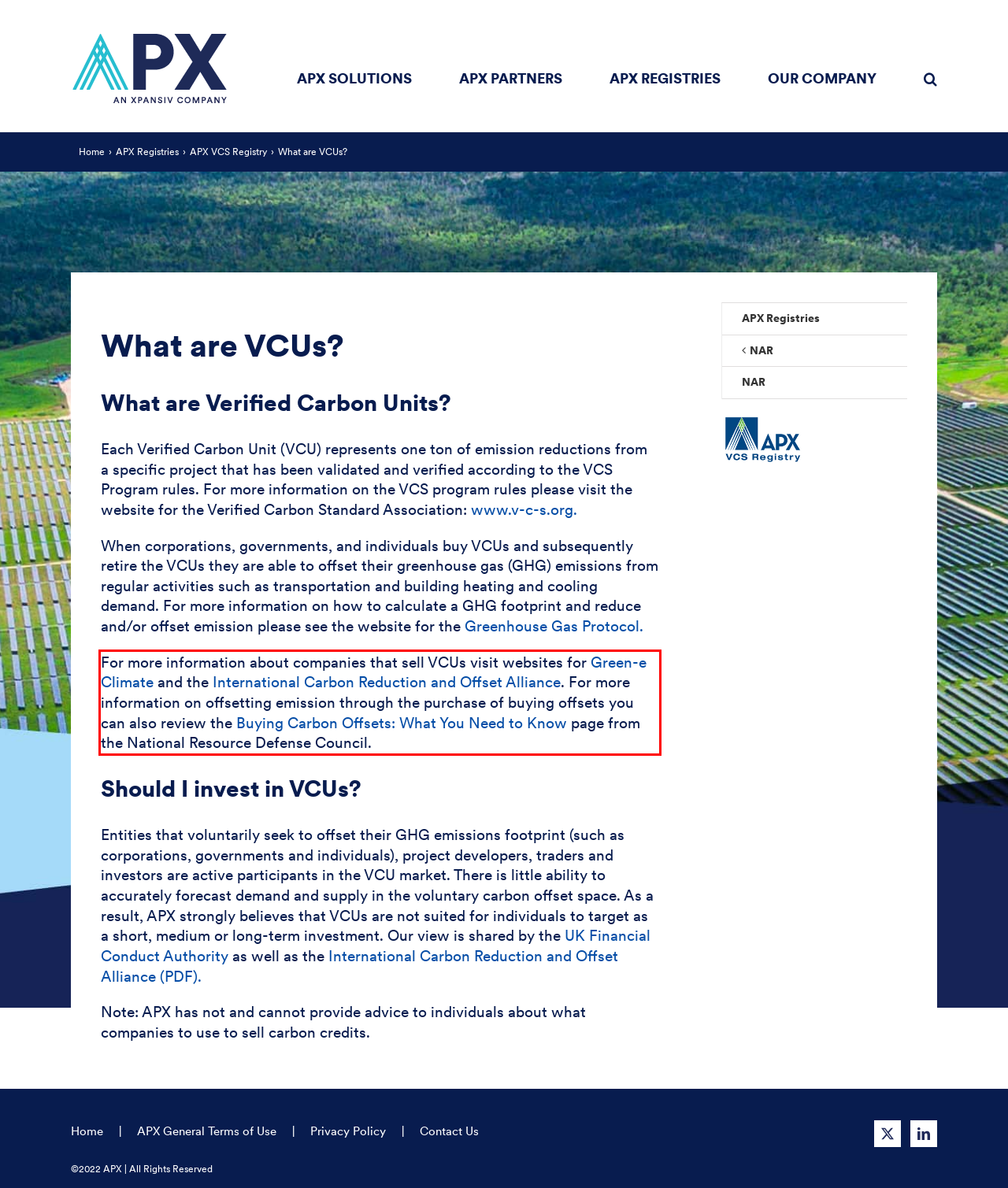Given the screenshot of a webpage, identify the red rectangle bounding box and recognize the text content inside it, generating the extracted text.

For more information about companies that sell VCUs visit websites for Green-e Climate and the International Carbon Reduction and Offset Alliance. For more information on offsetting emission through the purchase of buying offsets you can also review the Buying Carbon Offsets: What You Need to Know page from the National Resource Defense Council.